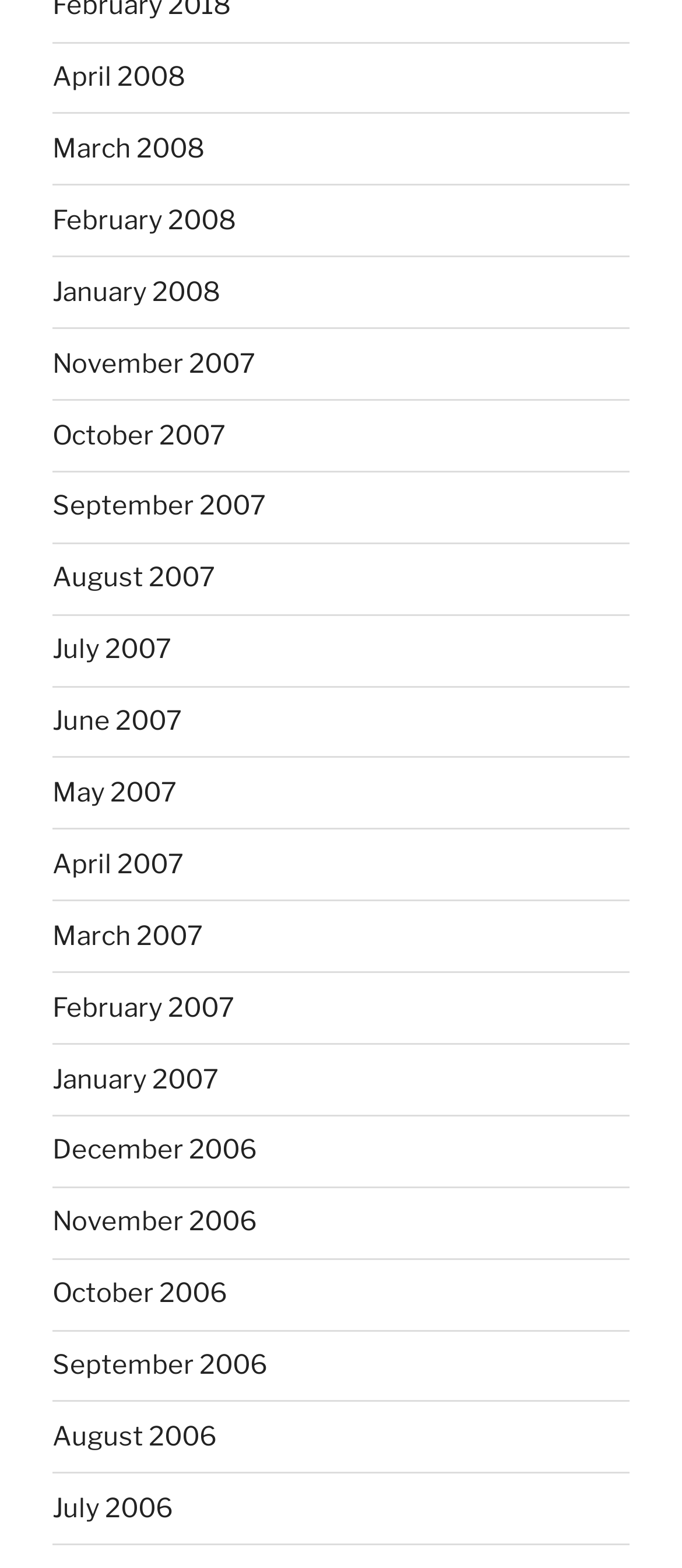Determine the coordinates of the bounding box for the clickable area needed to execute this instruction: "explore archives for July 2006".

[0.077, 0.952, 0.254, 0.972]